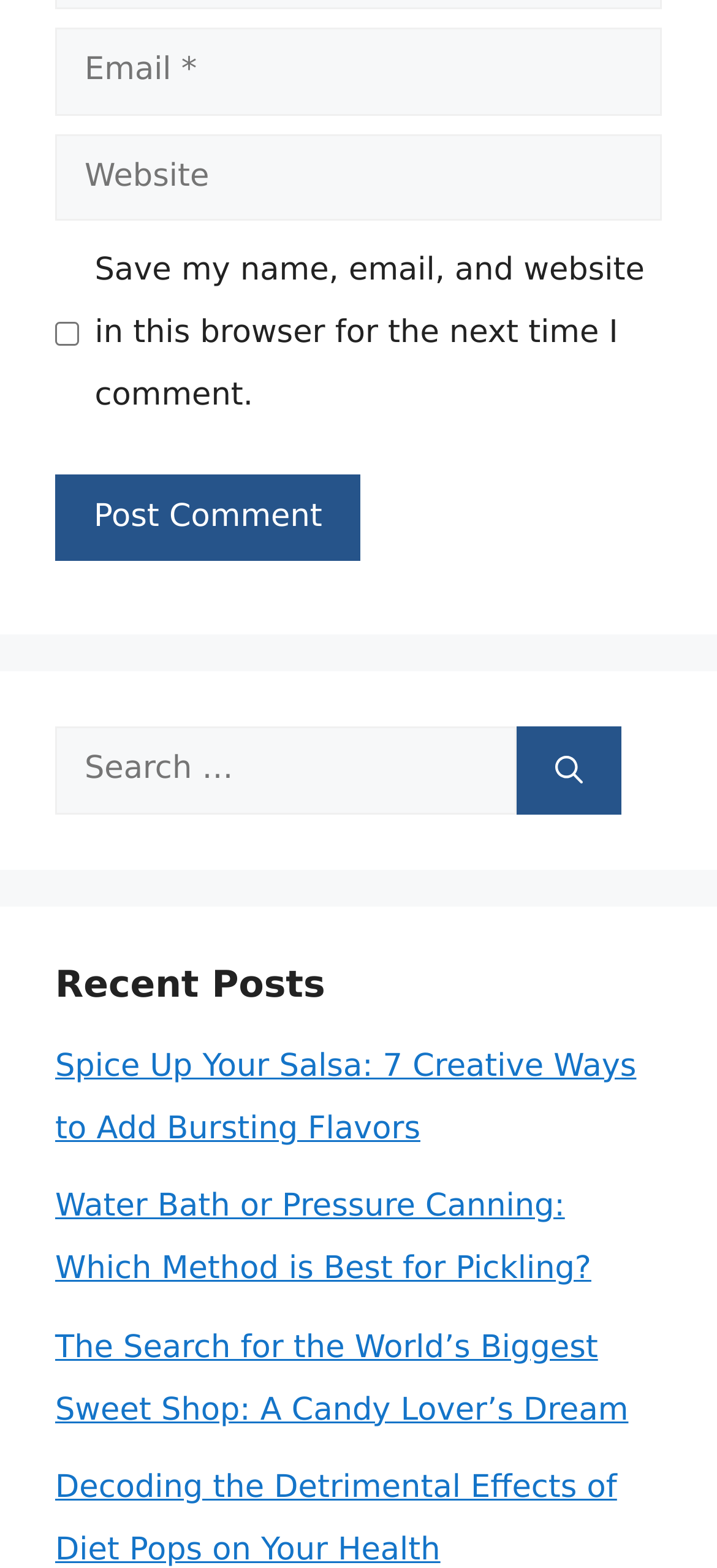Please find the bounding box coordinates for the clickable element needed to perform this instruction: "Post a comment".

[0.077, 0.302, 0.503, 0.358]